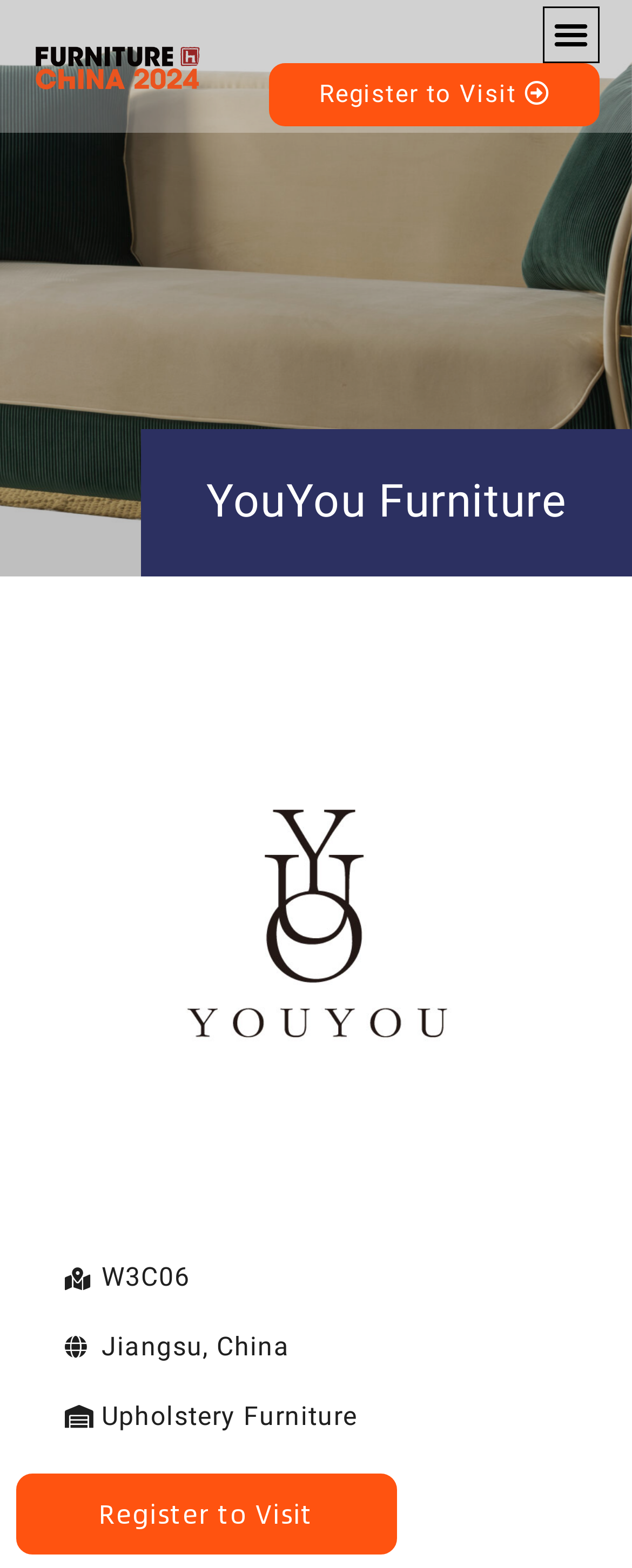What type of furniture is mentioned?
Using the image as a reference, answer the question with a short word or phrase.

Upholstery Furniture